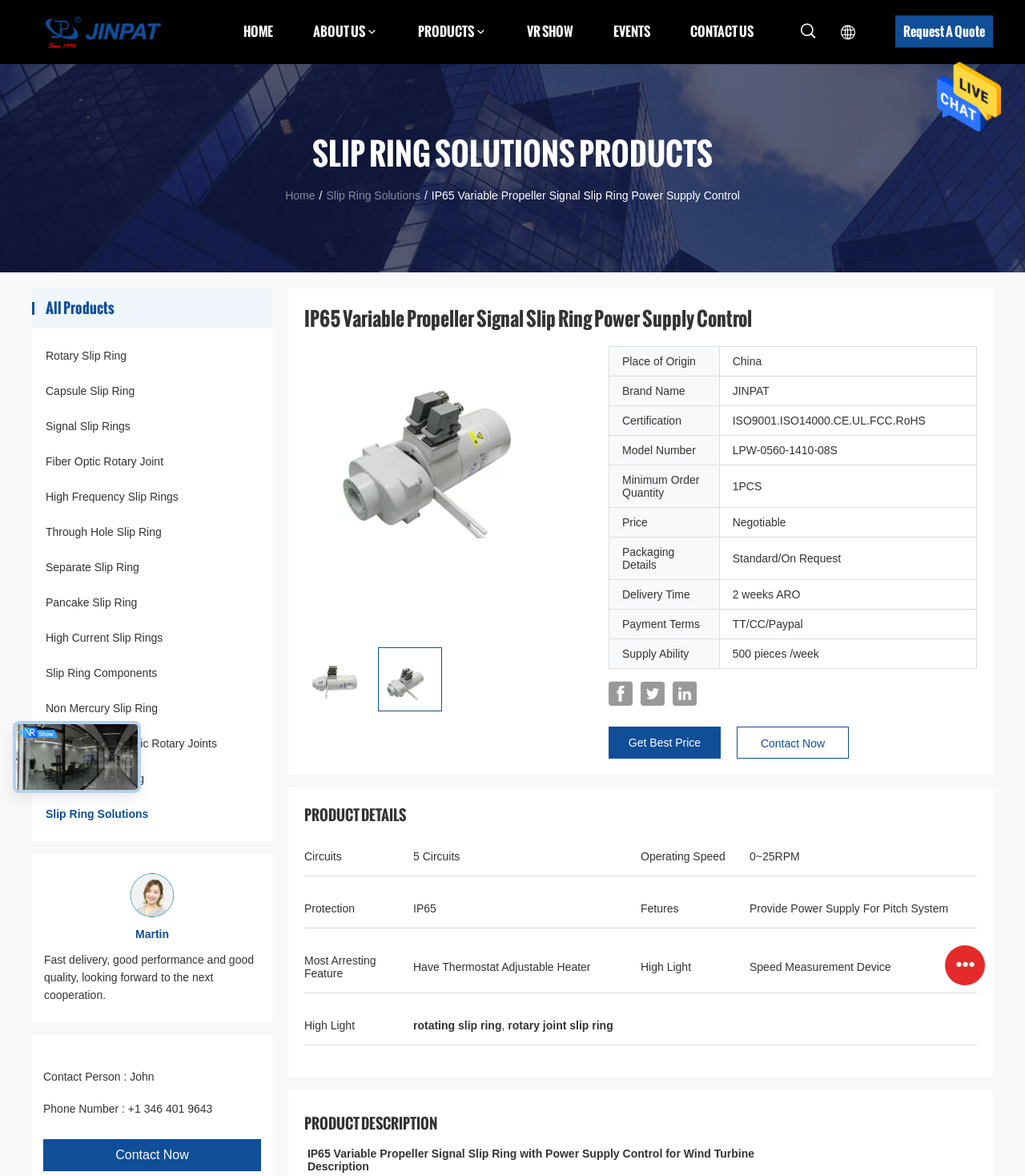By analyzing the image, answer the following question with a detailed response: What is the company name?

I found the company name by looking at the top-left corner of the webpage, where it says 'JINPAT Electronics Co., Ltd' in a prominent font.